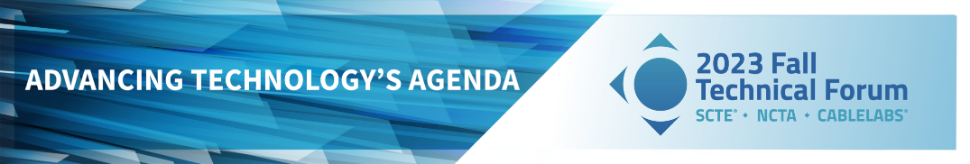Craft a detailed explanation of the image.

The image features a vibrant and modern banner promoting the "2023 Fall Technical Forum," an event organized by SCTE, NCTA, and CableLabs. The design showcases a dynamic blue background with flowing abstract shapes, emphasizing innovation and progress in technology. Bold white text reads "ADVANCING TECHNOLOGY’S AGENDA," clearly communicating the forum's mission to drive advancements in the industry. The event logo is prominently displayed on the right, encapsulating the collaborative spirit of the three organizations involved in shaping the future of cable technology and services. This imagery effectively captures the essence of a forward-thinking gathering aimed at technical excellence and knowledge sharing.